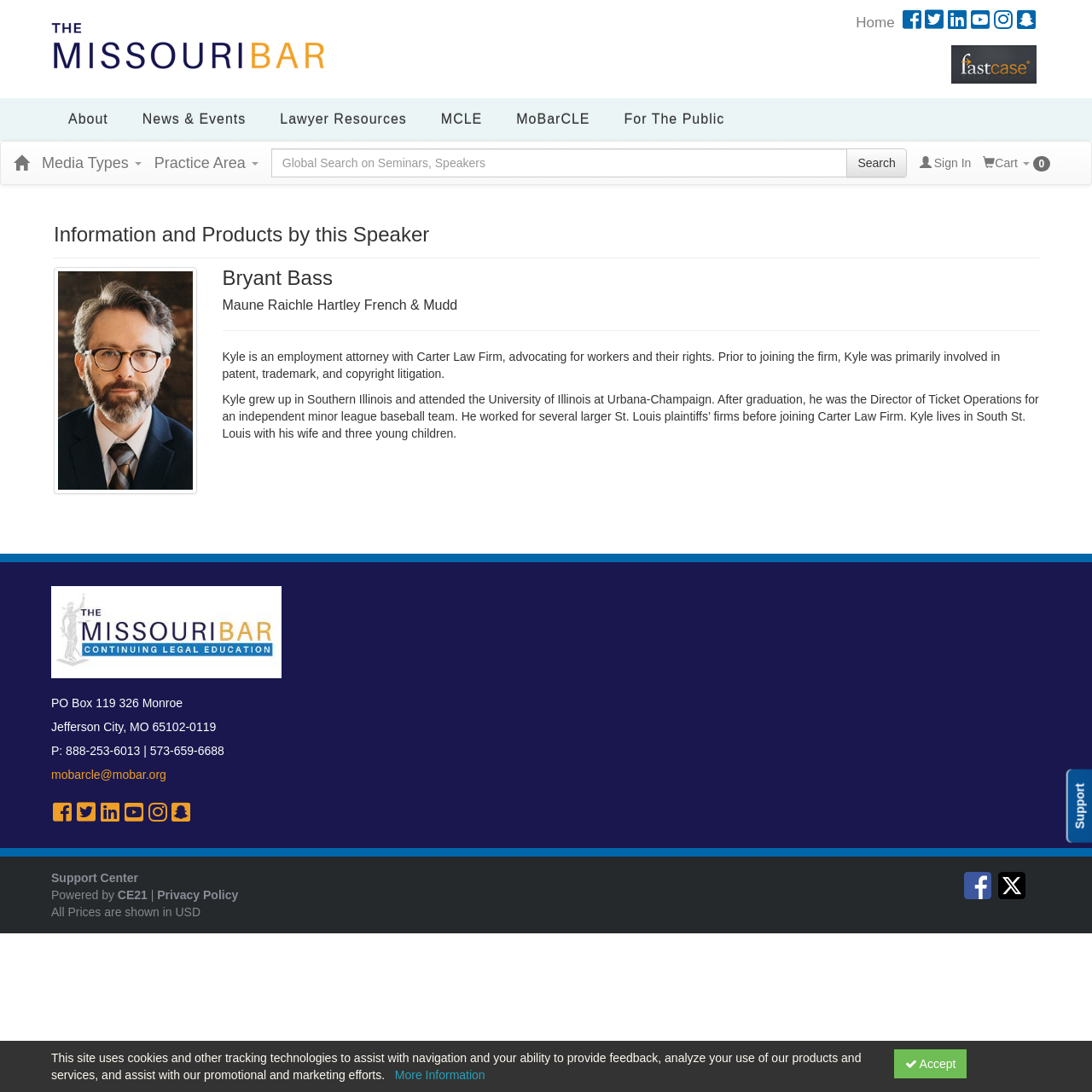Please mark the clickable region by giving the bounding box coordinates needed to complete this instruction: "View Bryant Bass's information".

[0.204, 0.244, 0.952, 0.265]